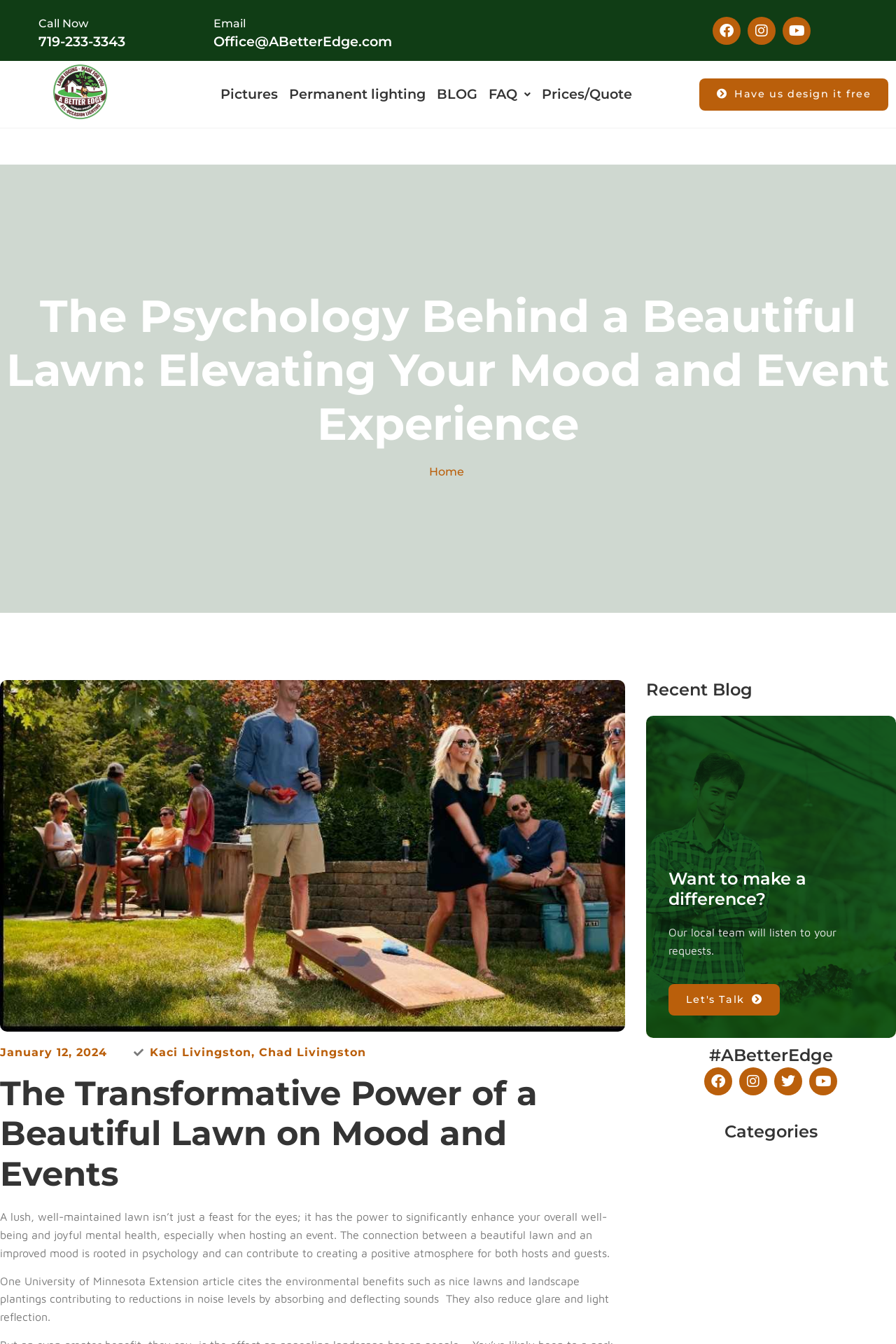With reference to the screenshot, provide a detailed response to the question below:
What is the purpose of a well-maintained lawn?

I found the purpose of a well-maintained lawn by reading the text in the middle section of the webpage. The text explains that a lush, well-maintained lawn has the power to significantly enhance overall well-being and joyful mental health, especially when hosting an event.